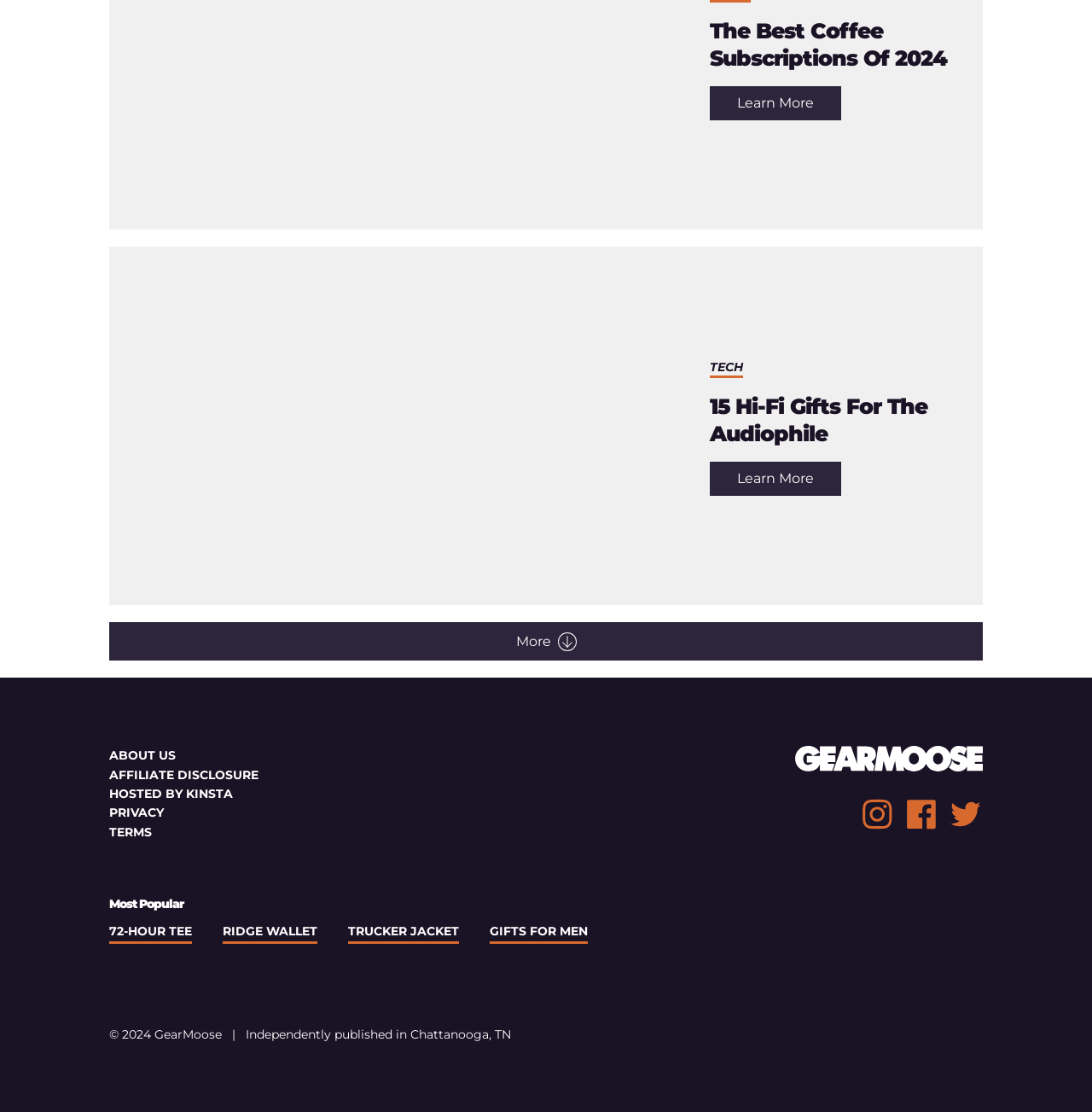Can you determine the bounding box coordinates of the area that needs to be clicked to fulfill the following instruction: "Click on the link to 15 Hi-Fi Gifts For The Audiophile"?

[0.65, 0.354, 0.849, 0.402]